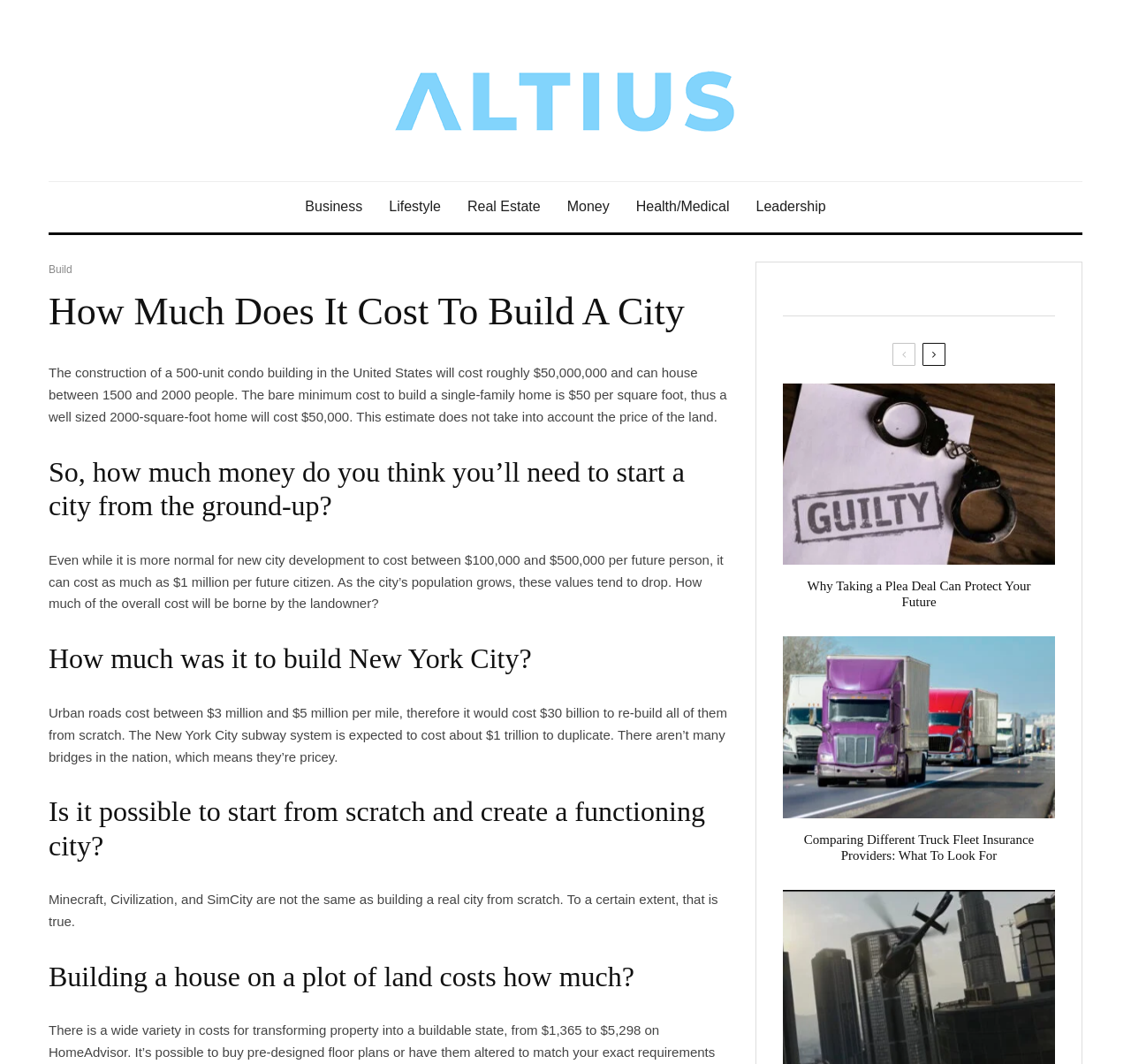Provide the bounding box coordinates of the HTML element this sentence describes: "Money". The bounding box coordinates consist of four float numbers between 0 and 1, i.e., [left, top, right, bottom].

[0.49, 0.171, 0.551, 0.218]